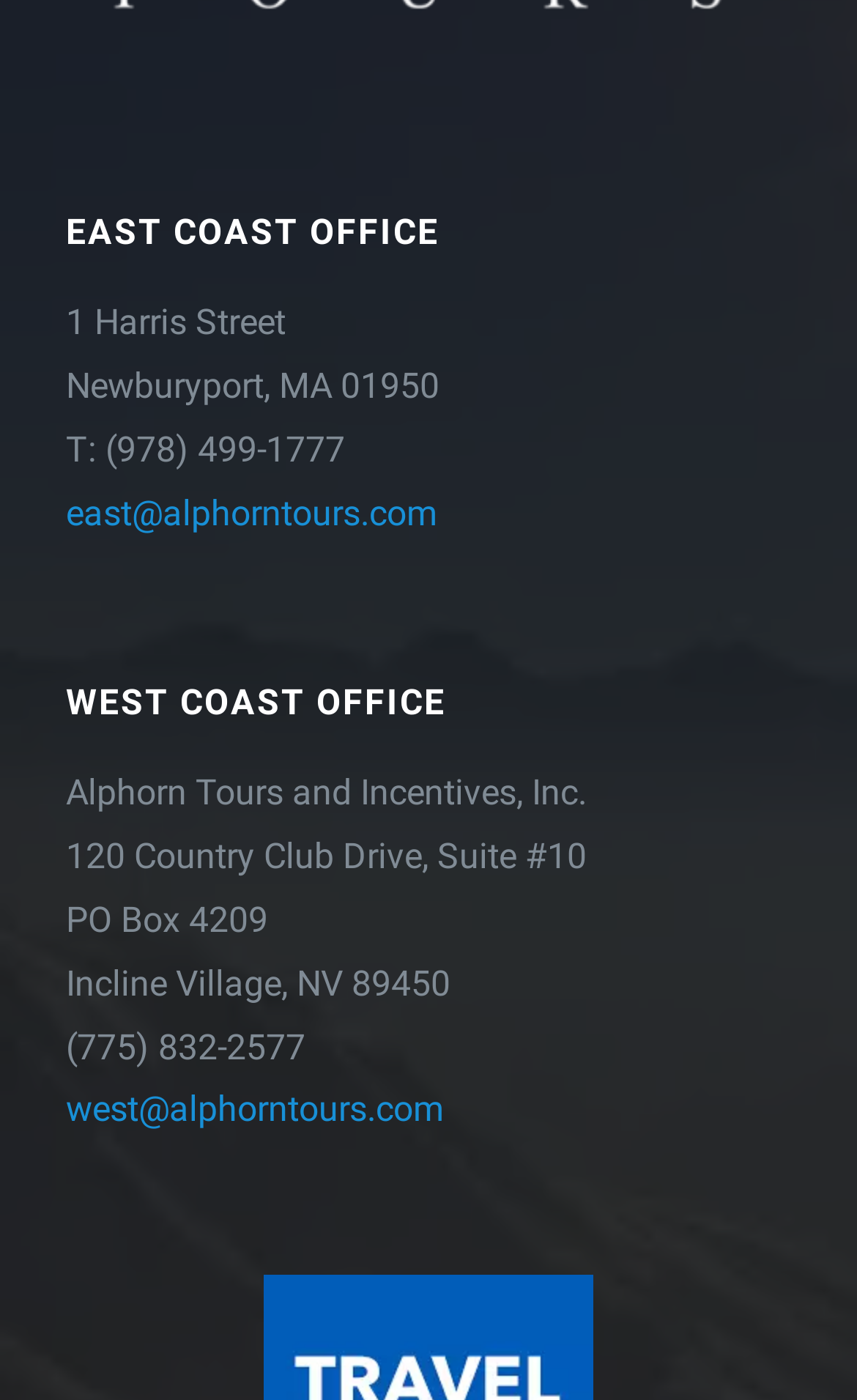Using the elements shown in the image, answer the question comprehensively: What is the state of the West Coast office?

I found the state of the West Coast office by looking at the address '120 Country Club Drive, Suite #10, PO Box 4209, Incline Village, NV 89450' which is located above the phone number of the West Coast office.